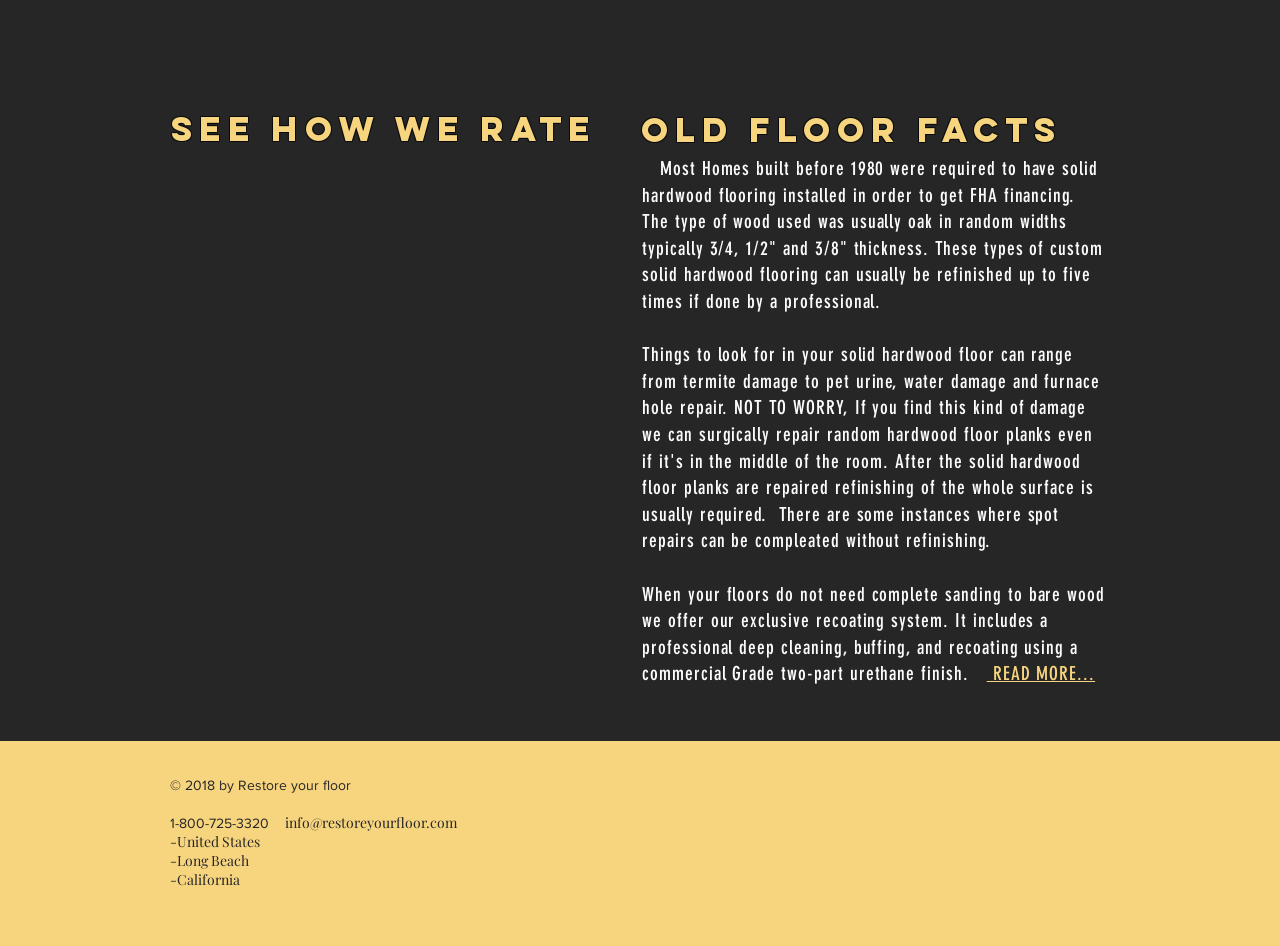What is the company's location?
Based on the screenshot, give a detailed explanation to answer the question.

The location is mentioned at the bottom of the page, '-United States', '-Long Beach', and '-California'.